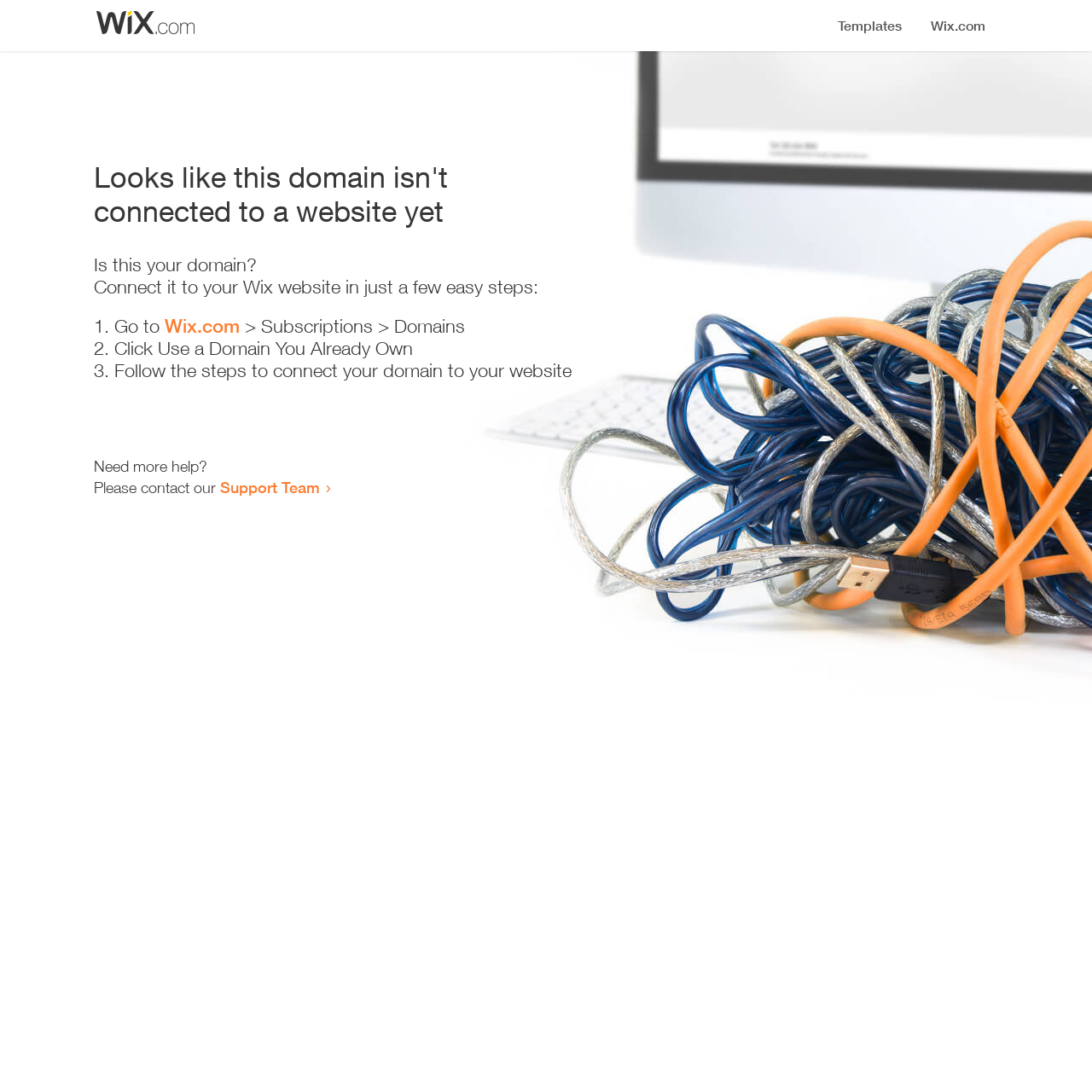Please find the bounding box for the UI component described as follows: "news".

None